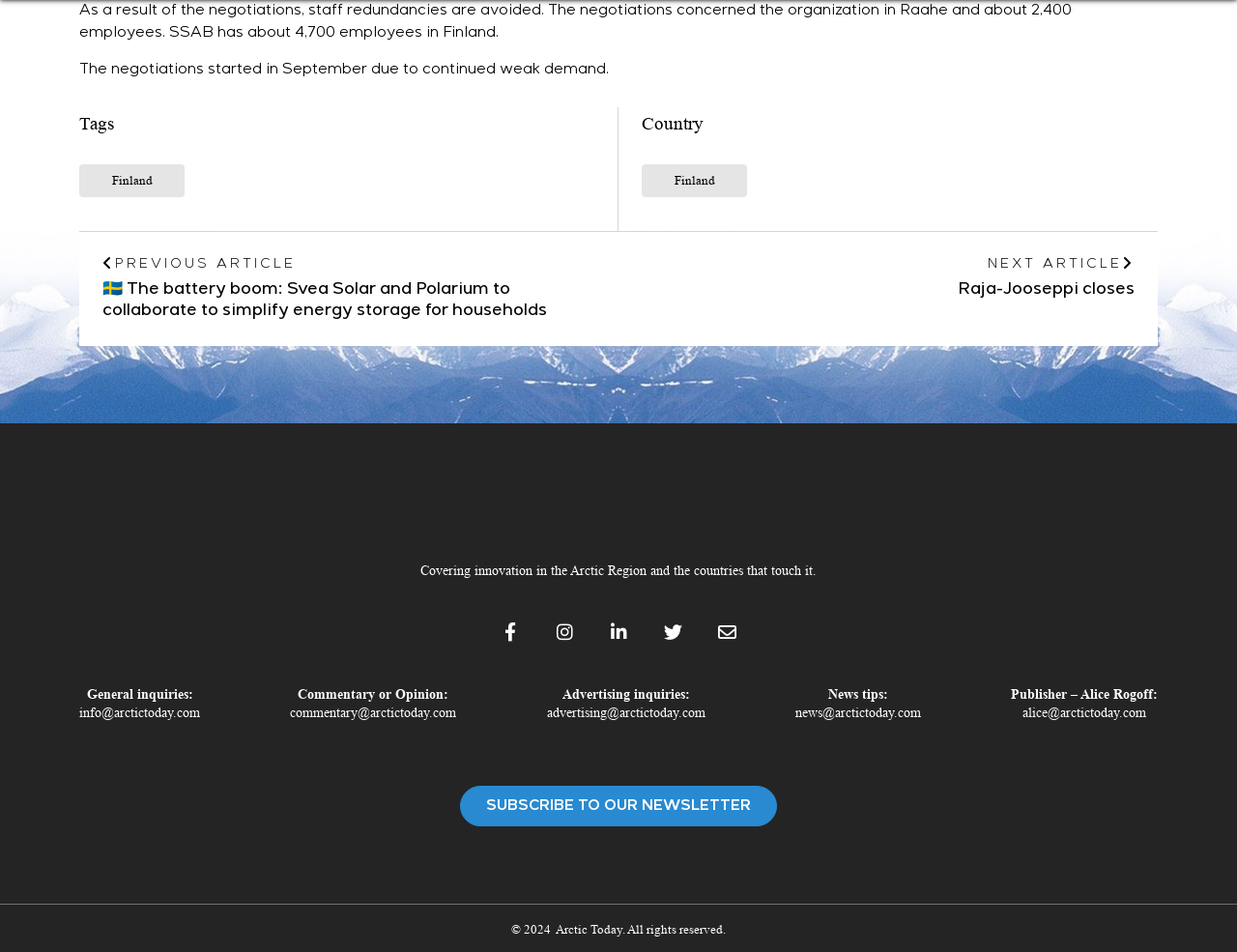What is the contact email for news tips?
Look at the image and answer the question with a single word or phrase.

news@arctictoday.com